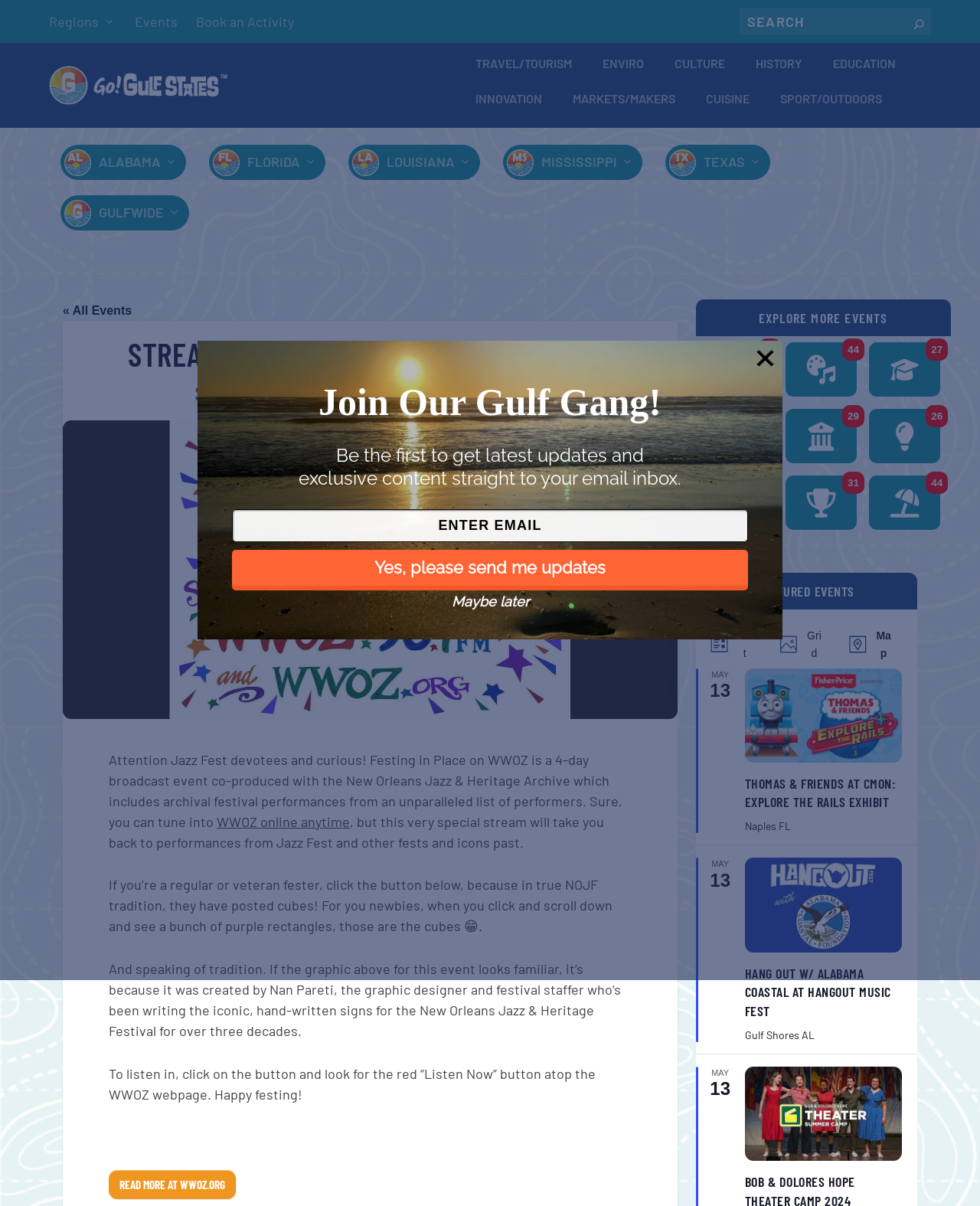Please identify the bounding box coordinates for the region that you need to click to follow this instruction: "Explore 'CULTURE'".

[0.812, 0.284, 0.864, 0.312]